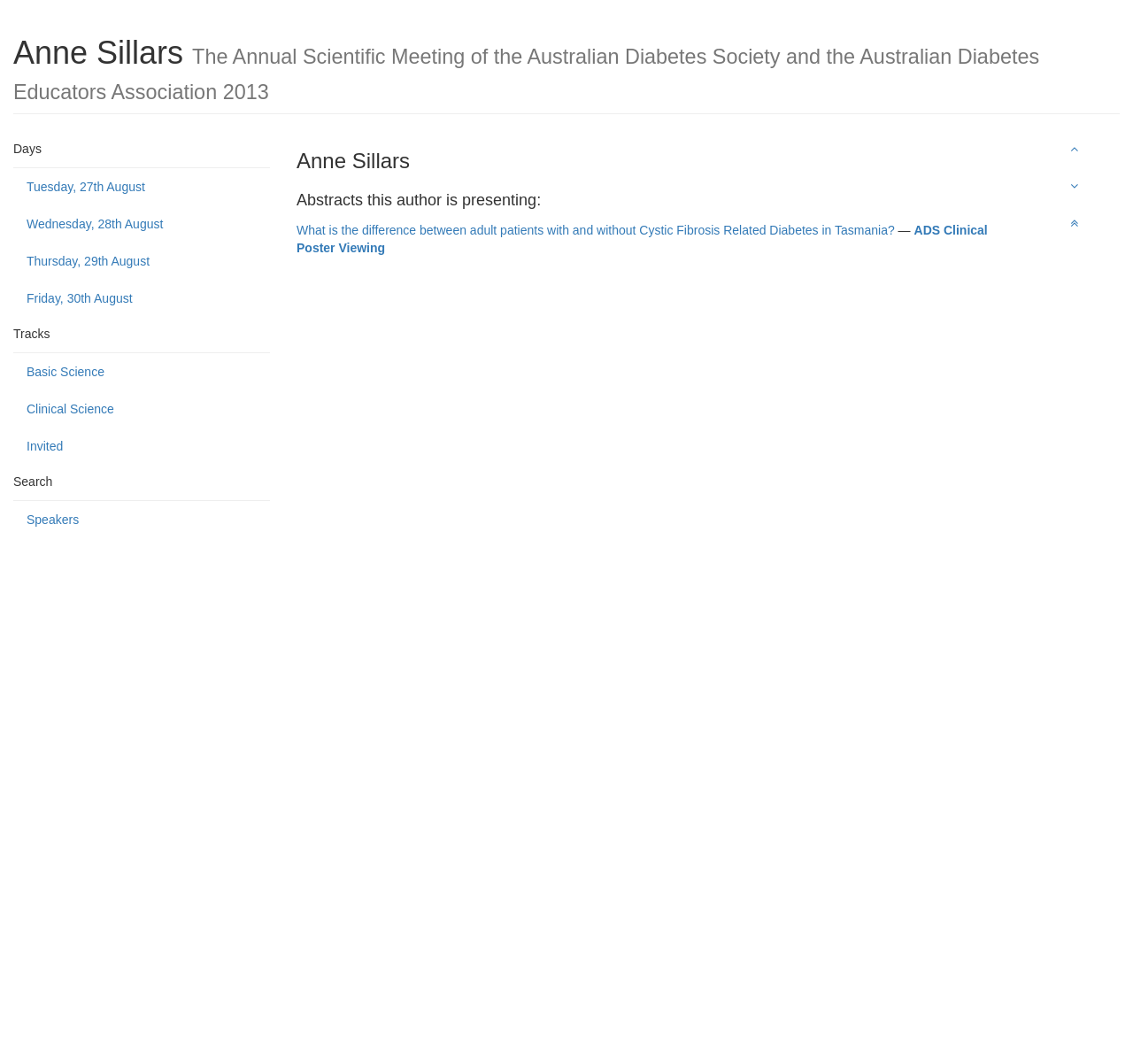Respond concisely with one word or phrase to the following query:
How many days are listed on the webpage?

4